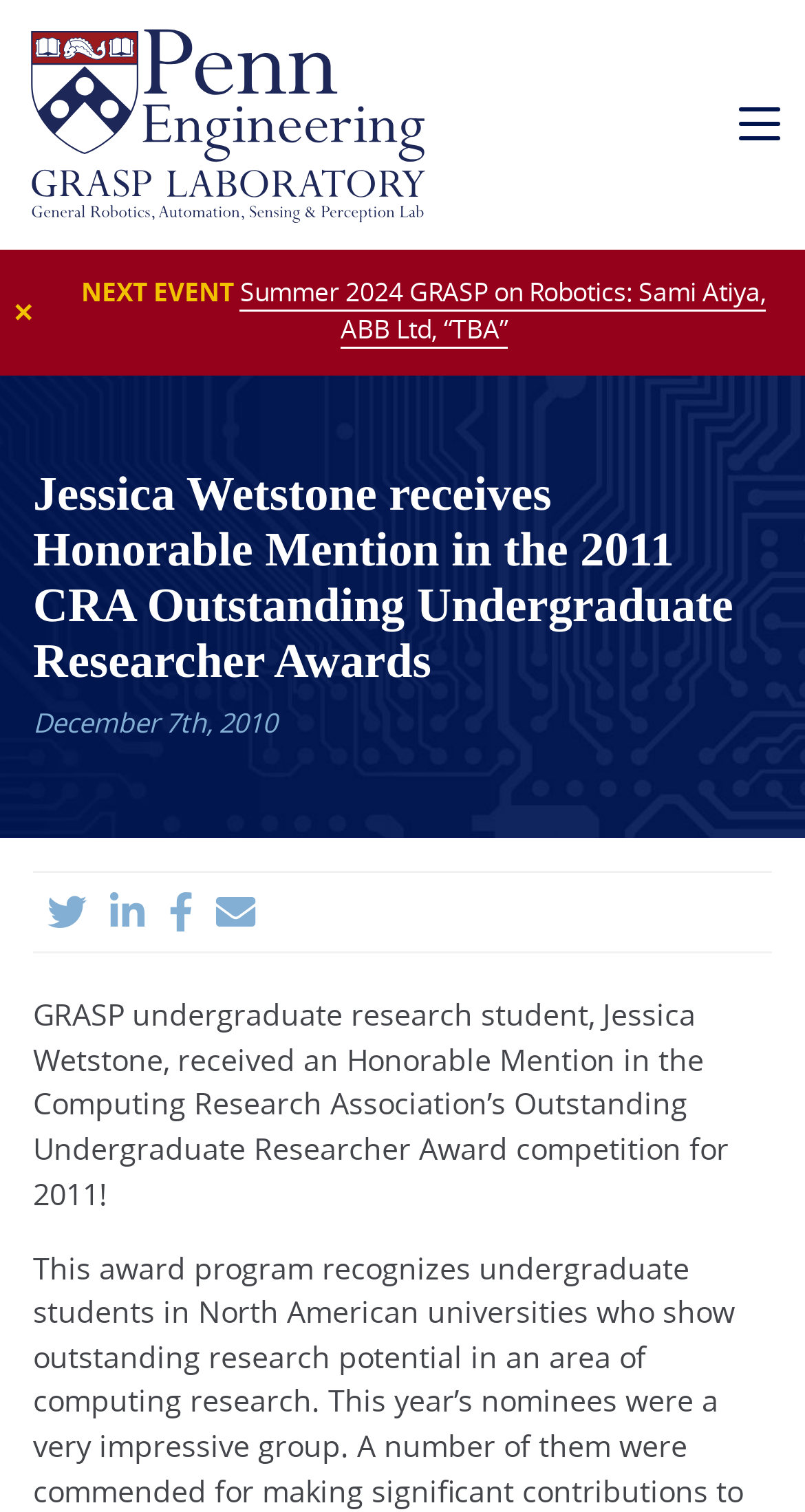What is the date of the event?
Please use the image to provide a one-word or short phrase answer.

December 7th, 2010